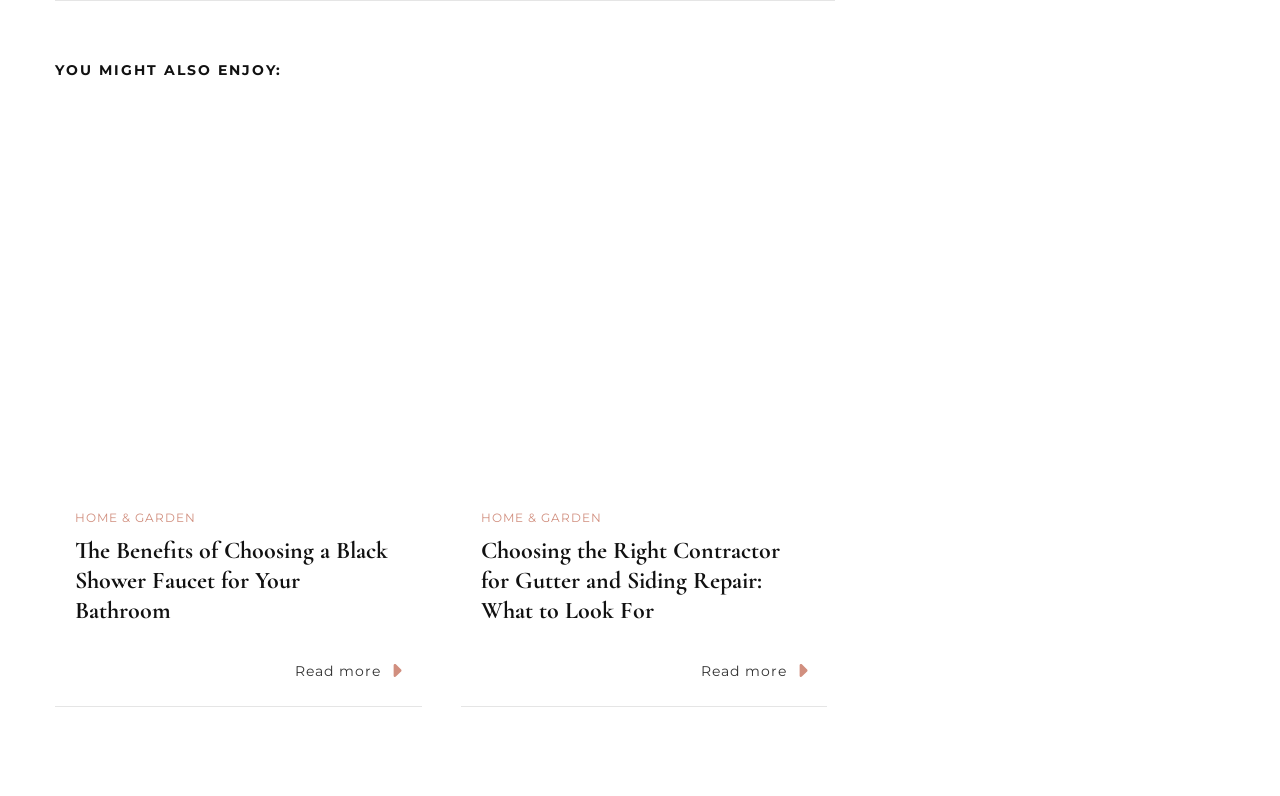Please identify the coordinates of the bounding box for the clickable region that will accomplish this instruction: "Read more about the benefits of choosing a black shower faucet".

[0.231, 0.825, 0.314, 0.862]